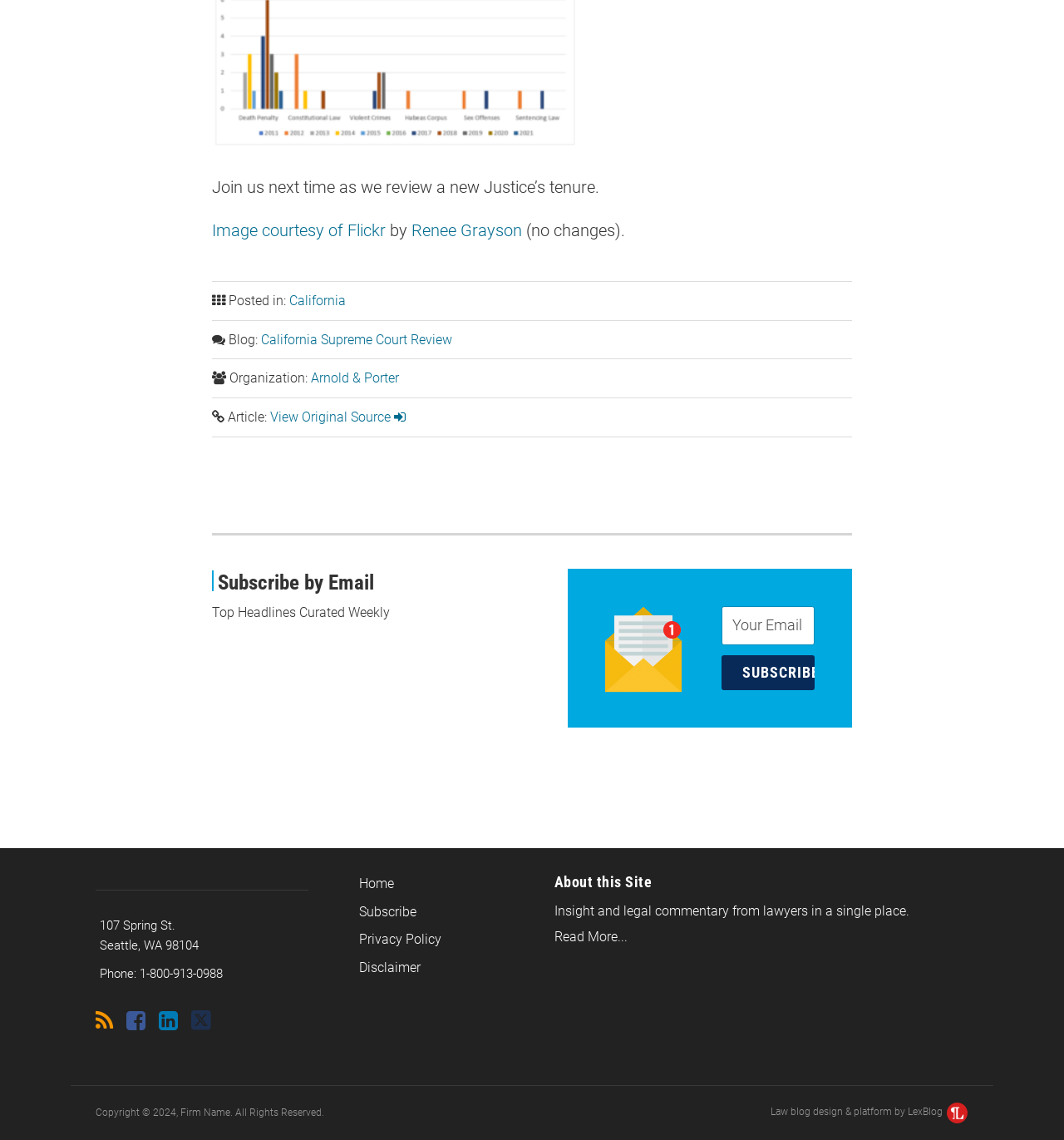What is the purpose of the website?
Answer the question with just one word or phrase using the image.

Insight and legal commentary from lawyers